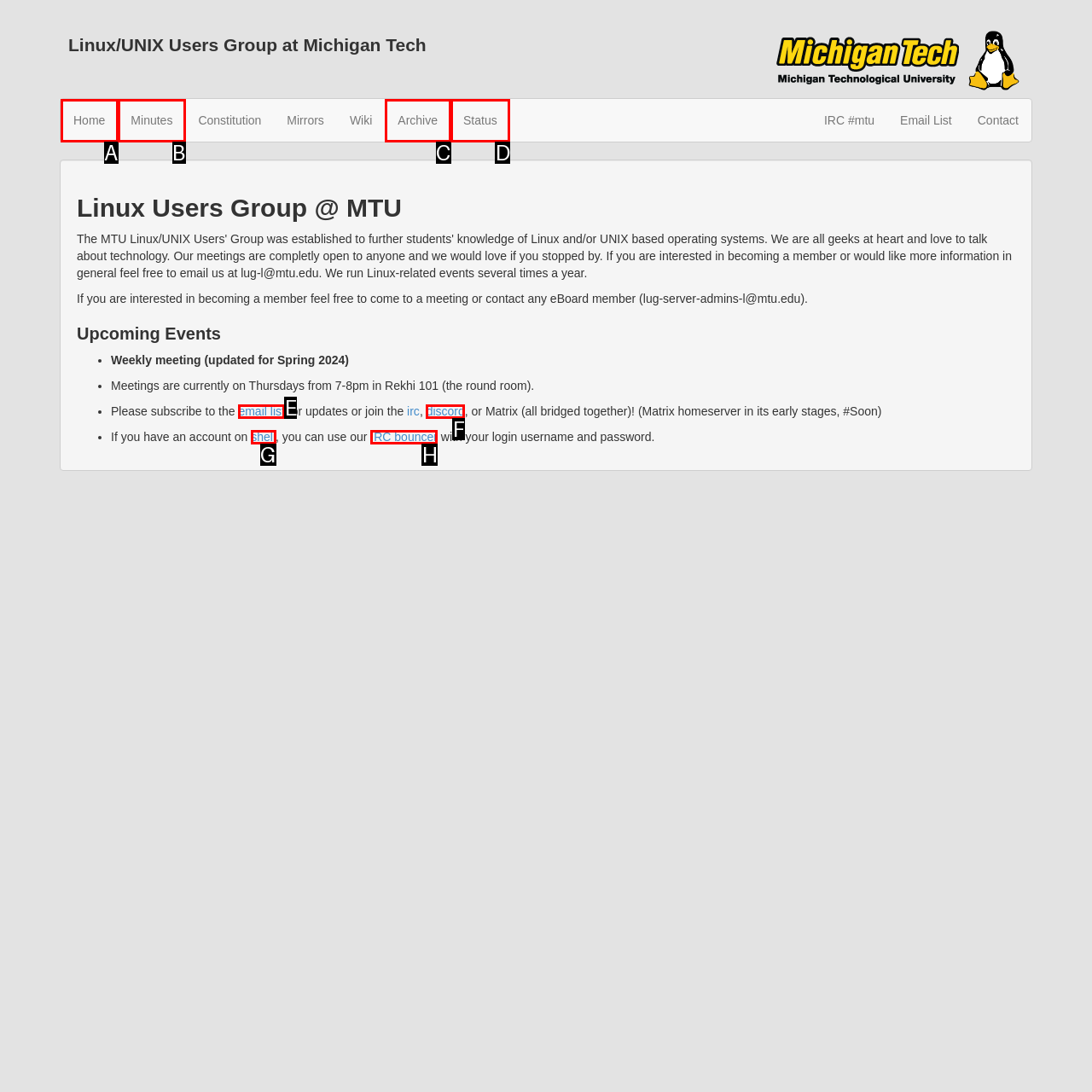Find the HTML element that corresponds to the description: Workshops & Events. Indicate your selection by the letter of the appropriate option.

None